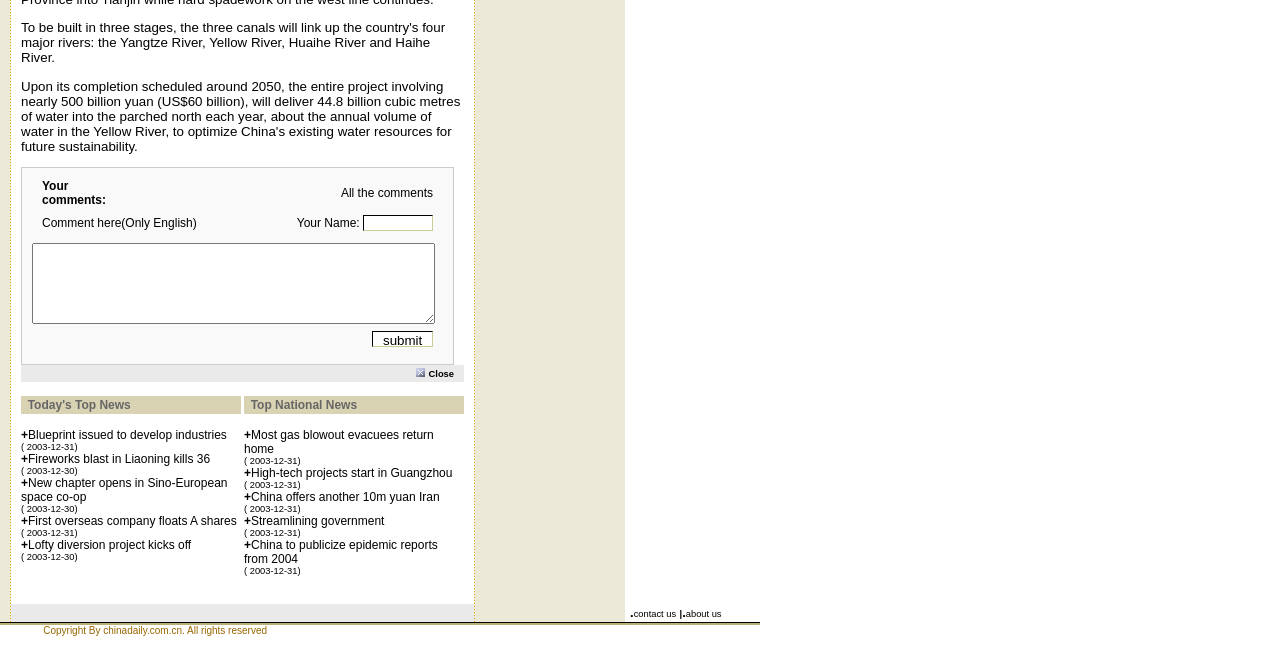Based on the image, provide a detailed and complete answer to the question: 
What is the date of the latest news article?

The webpage displays several news articles with dates. The latest date mentioned is 2003-12-31, which appears multiple times, indicating that it is the date of the latest news article.